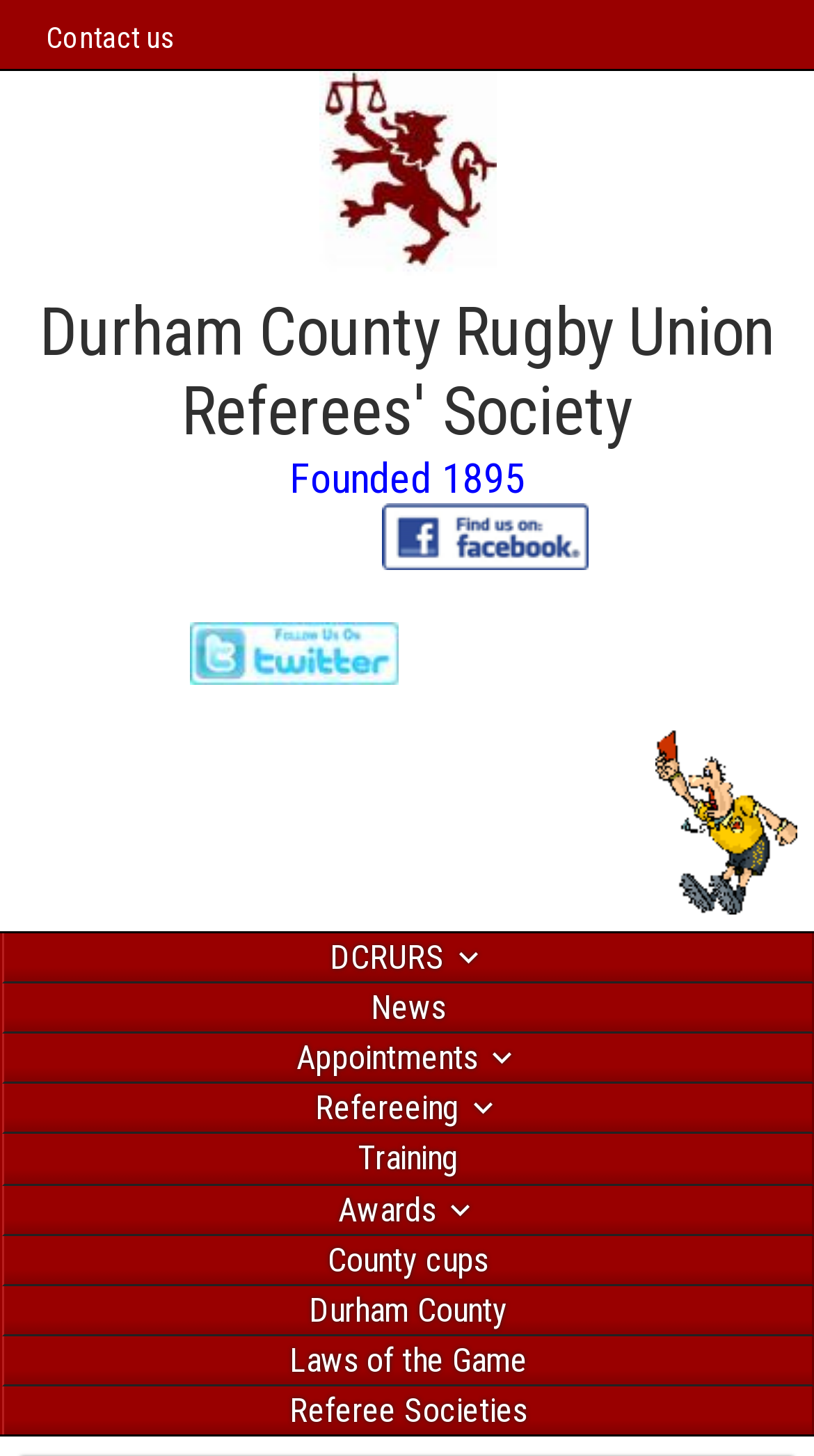Please find and generate the text of the main heading on the webpage.

Durham County Rugby Union Referees' Society